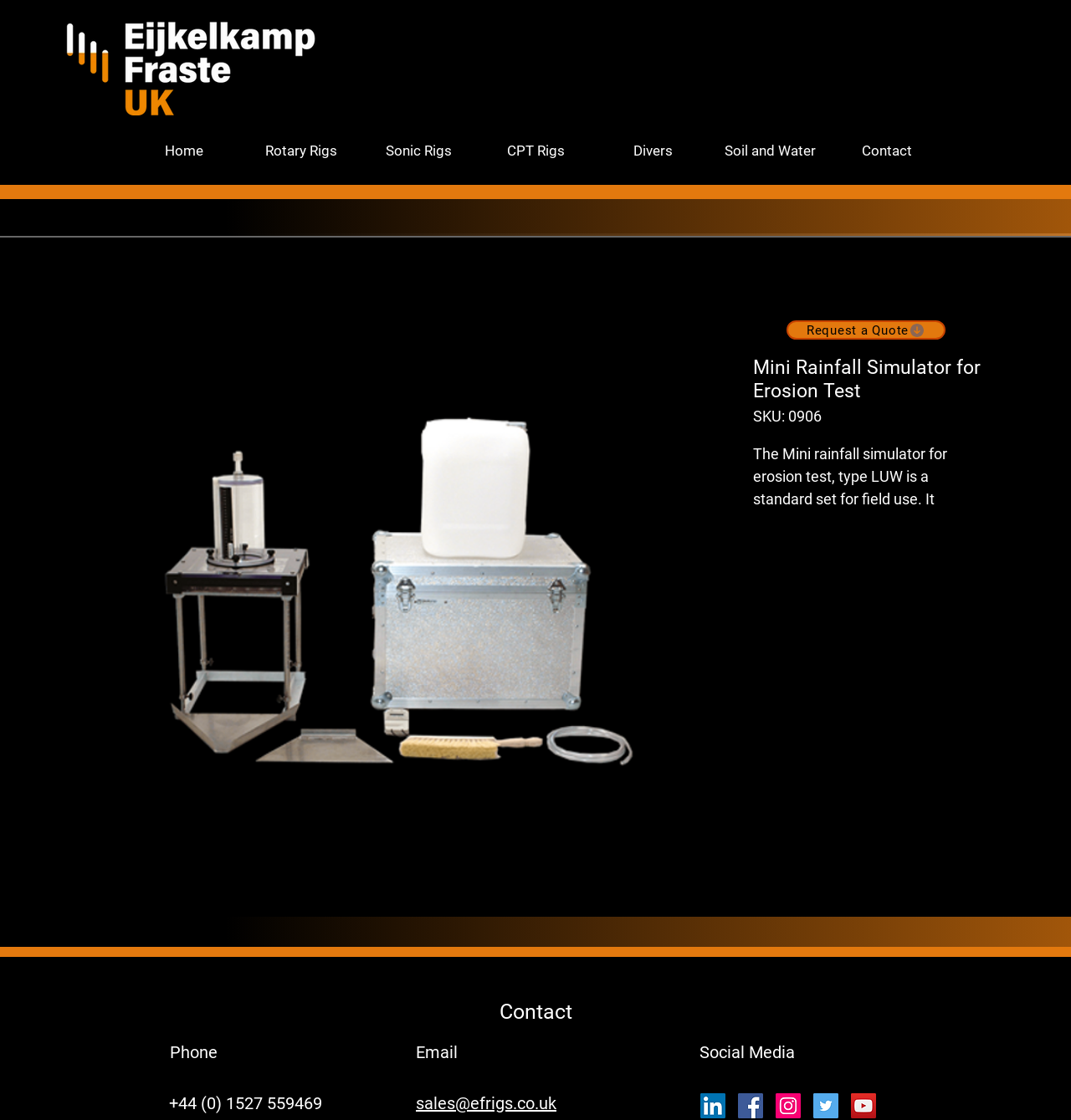Using the information shown in the image, answer the question with as much detail as possible: What is the purpose of the Mini Rainfall Simulator?

The purpose of the Mini Rainfall Simulator can be inferred from the description 'The Mini rainfall simulator for erosion test, type LUW is a standard set for field use.' which indicates that it is used for erosion testing.